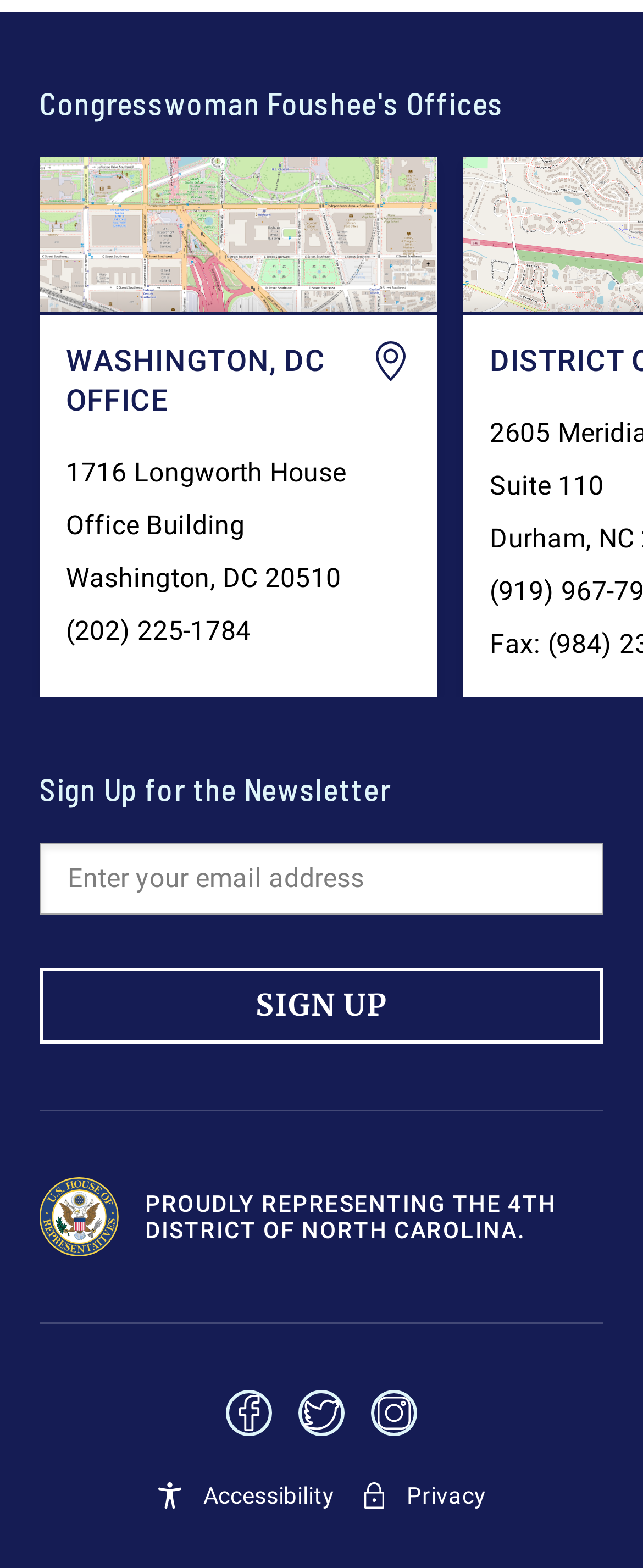What is the purpose of the 'SIGN UP' button?
Please elaborate on the answer to the question with detailed information.

The 'SIGN UP' button is located below the heading 'Sign Up for the Newsletter' and next to the textbox where users can enter their email address. This suggests that the purpose of the button is to sign up for the newsletter by submitting the email address.